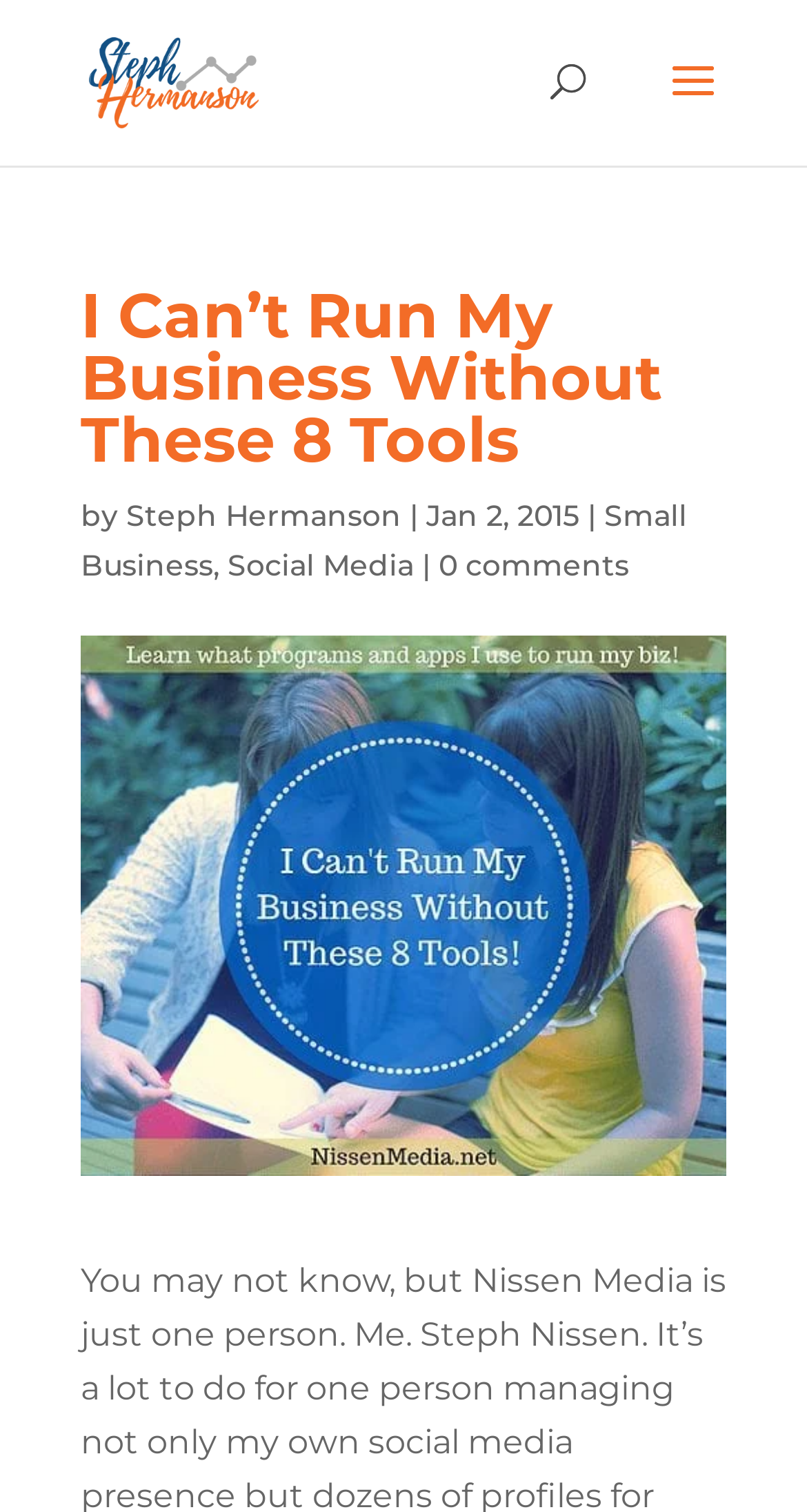Please find and provide the title of the webpage.

I Can’t Run My Business Without These 8 Tools